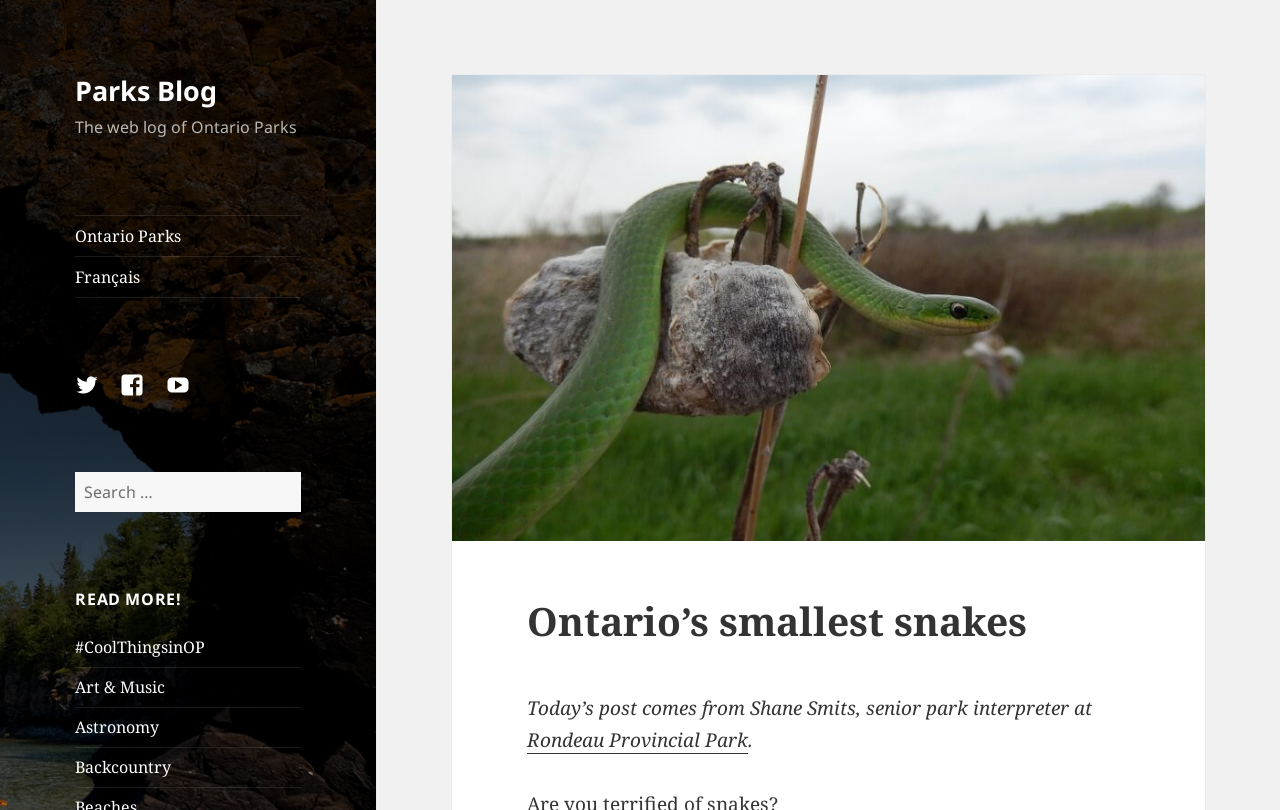Please identify the bounding box coordinates of the element's region that needs to be clicked to fulfill the following instruction: "View Suite2Go's news". The bounding box coordinates should consist of four float numbers between 0 and 1, i.e., [left, top, right, bottom].

None